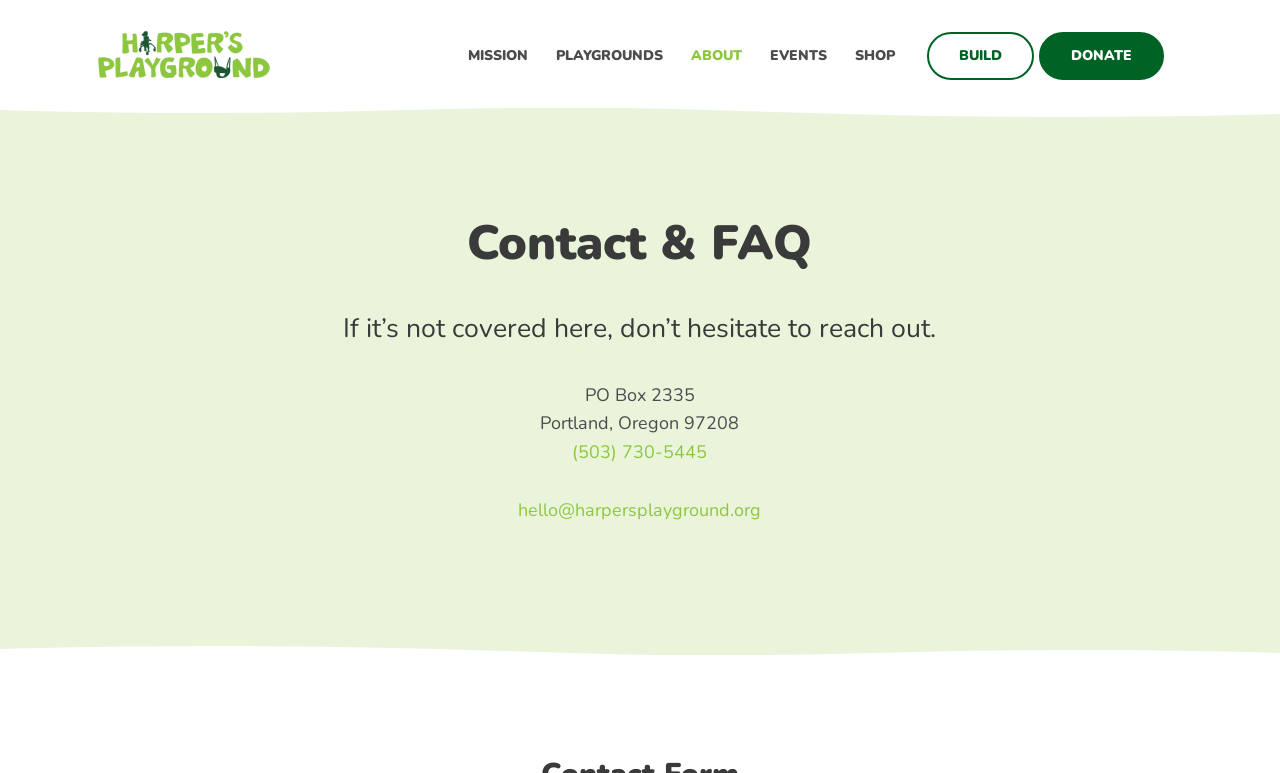Using the information shown in the image, answer the question with as much detail as possible: What is the email address to contact Harper's Playground?

I found the email address by looking at the contact information section of the webpage, where it is listed as 'hello@harpersplayground.org'.